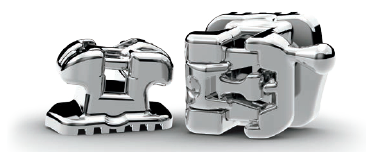Give a one-word or phrase response to the following question: What is the benefit of the frictionless sliding door mechanism?

Improved treatment efficiency